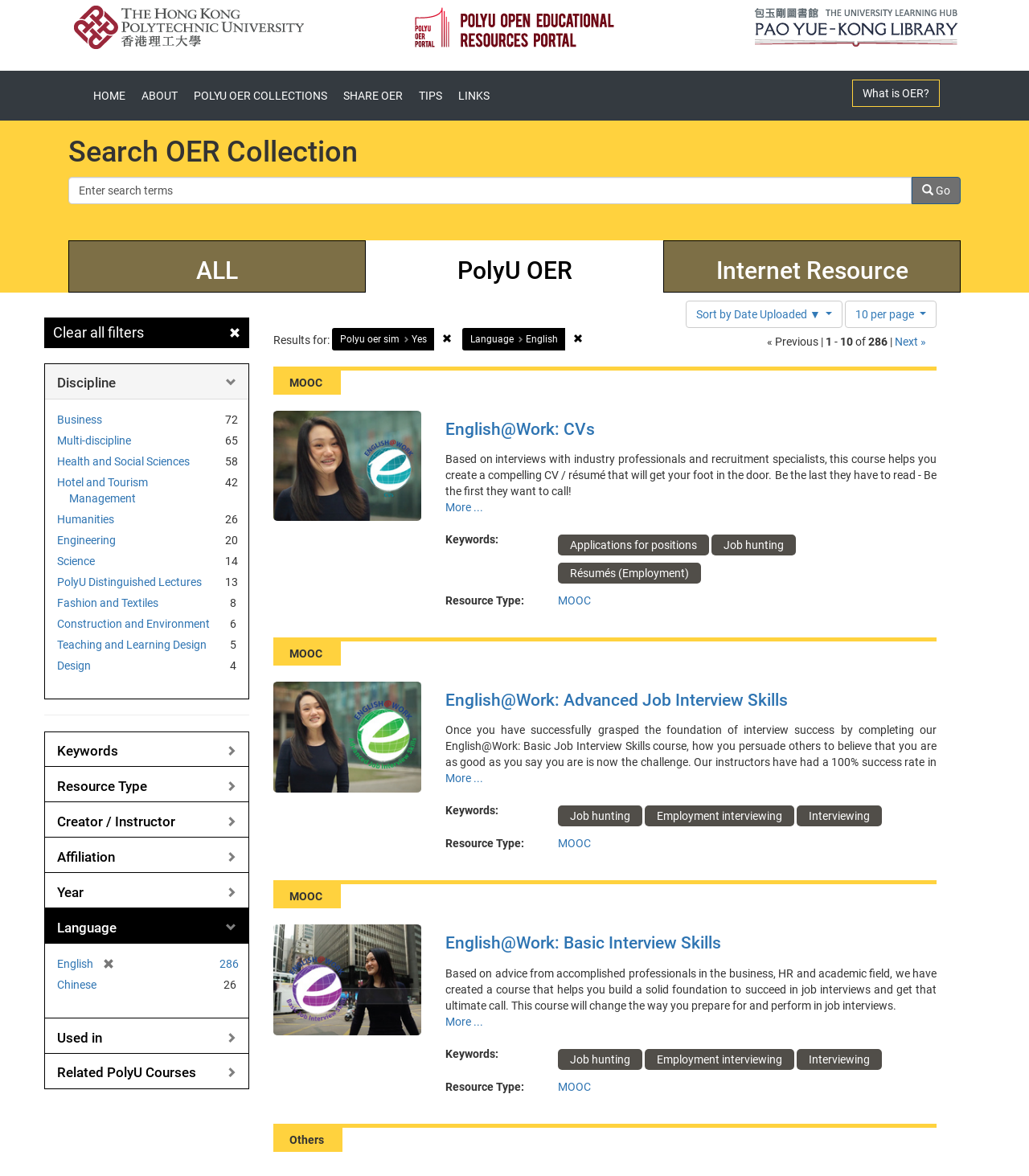Find the bounding box coordinates of the element's region that should be clicked in order to follow the given instruction: "Search OER Collection". The coordinates should consist of four float numbers between 0 and 1, i.e., [left, top, right, bottom].

[0.066, 0.15, 0.934, 0.173]